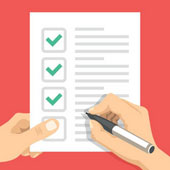What is the checklist used for?
Could you please answer the question thoroughly and with as much detail as possible?

The checklist with several items marked as completed symbolizes task management or project organization, which is essential for meticulous planning and execution of related tasks such as installations and solutions for effective heating systems.